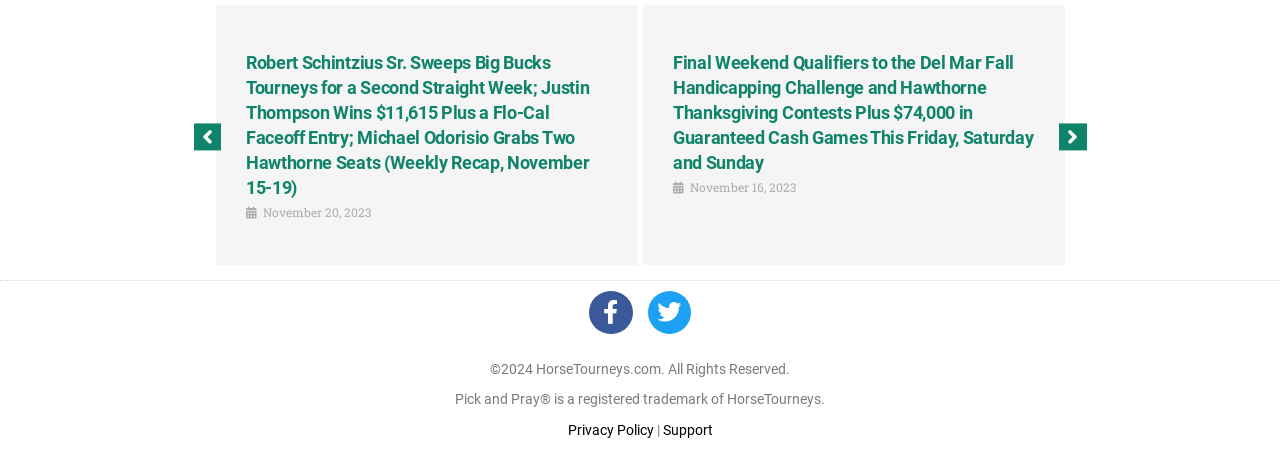Utilize the information from the image to answer the question in detail:
What is the purpose of the 'Previous' button?

I inferred the purpose of the 'Previous' button by its location and text. It is located at the top of the page, and its text is 'Previous', which suggests that it is used to navigate to a previous page or section.